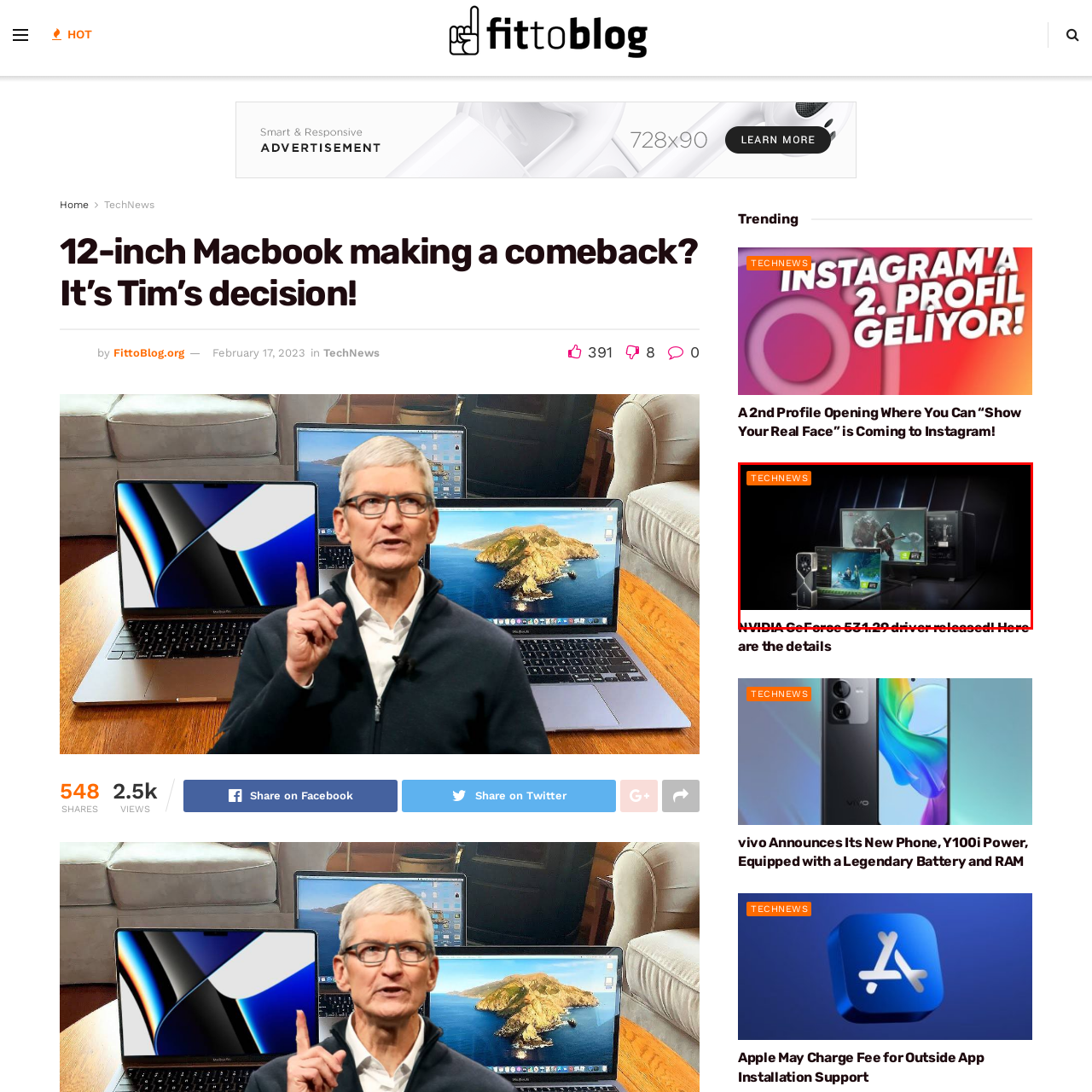What type of technology is showcased in the image?
Examine the image within the red bounding box and give a comprehensive response.

The caption describes the image as showcasing a 'sleek and modern gaming setup' and 'cutting-edge technology in the gaming world', indicating that the technology showcased is related to gaming and is of the latest and most advanced kind.